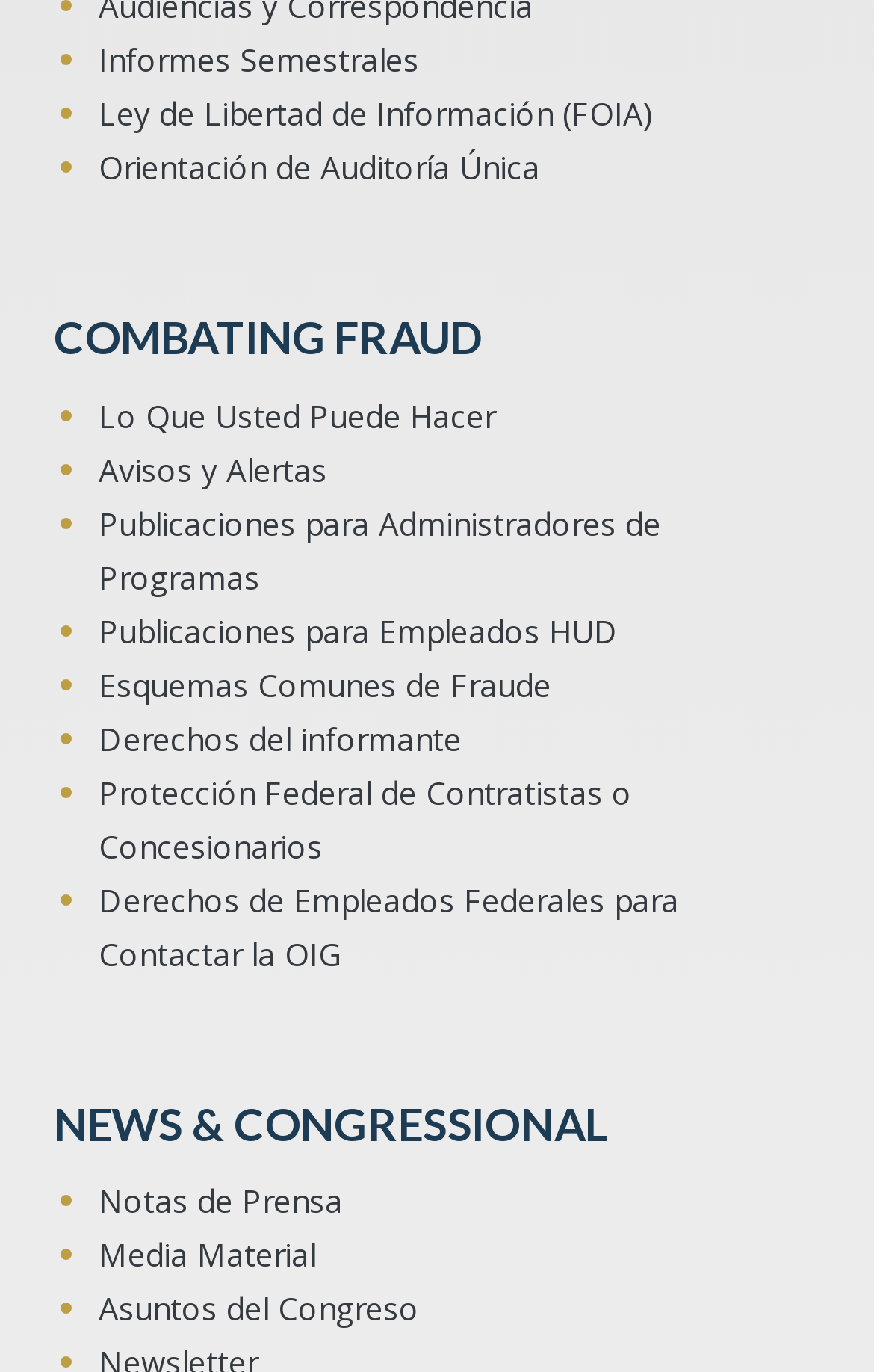What type of information is provided under 'NEWS & CONGRESSIONAL'?
Refer to the screenshot and deliver a thorough answer to the question presented.

Under the 'NEWS & CONGRESSIONAL' heading, there are links to 'Notas de Prensa', 'Media Material', and 'Asuntos del Congreso', which suggest that this section provides information related to press releases and media material.